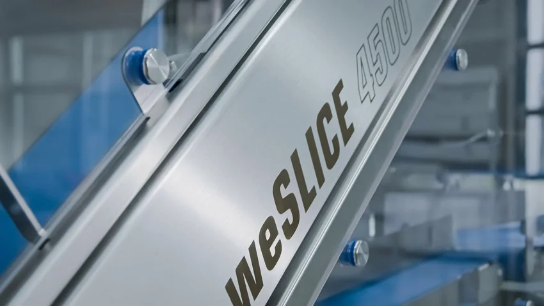What is the machine designed for?
Based on the screenshot, answer the question with a single word or phrase.

Food processing